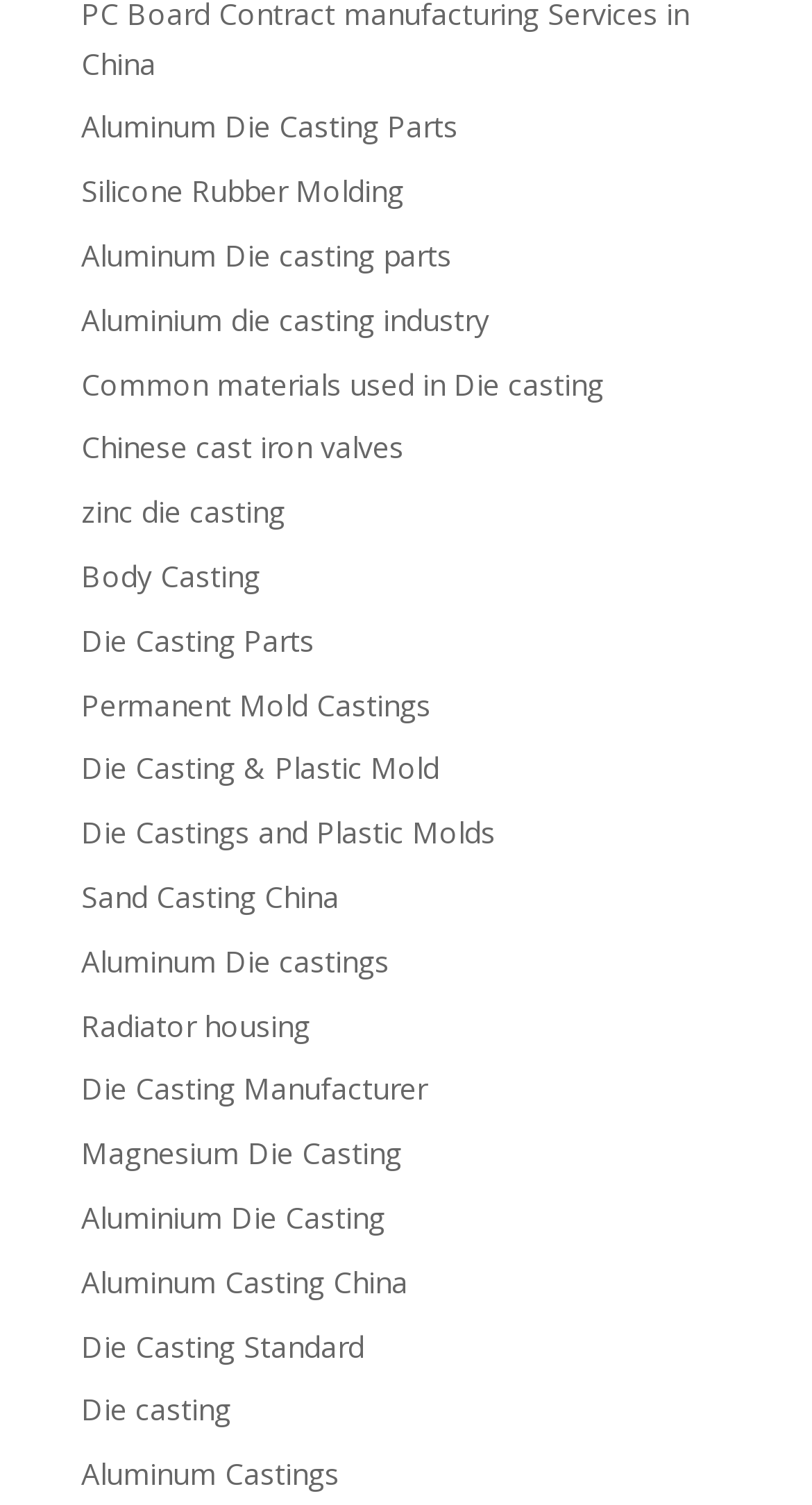How many links are on the webpage?
Using the image as a reference, answer the question with a short word or phrase.

31